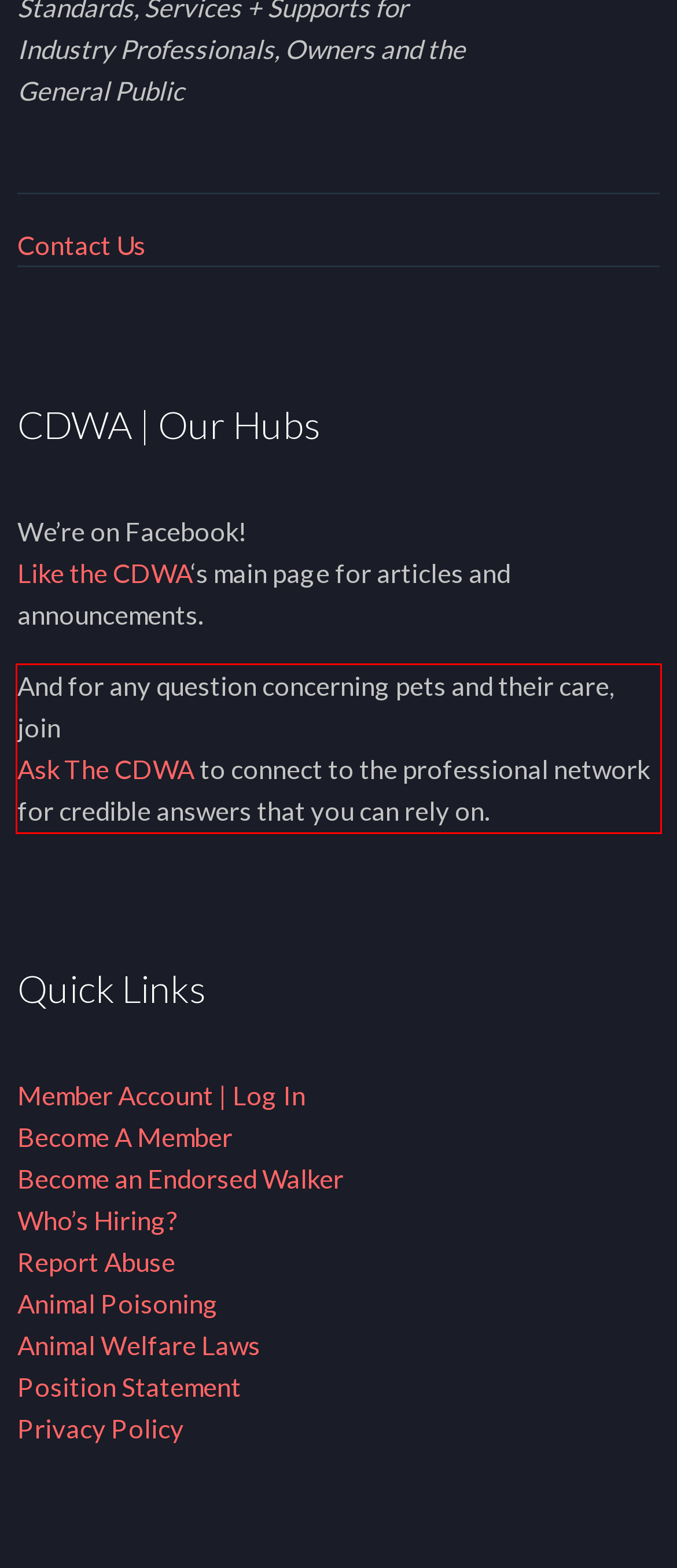Please extract the text content from the UI element enclosed by the red rectangle in the screenshot.

And for any question concerning pets and their care, join Ask The CDWA to connect to the professional network for credible answers that you can rely on.